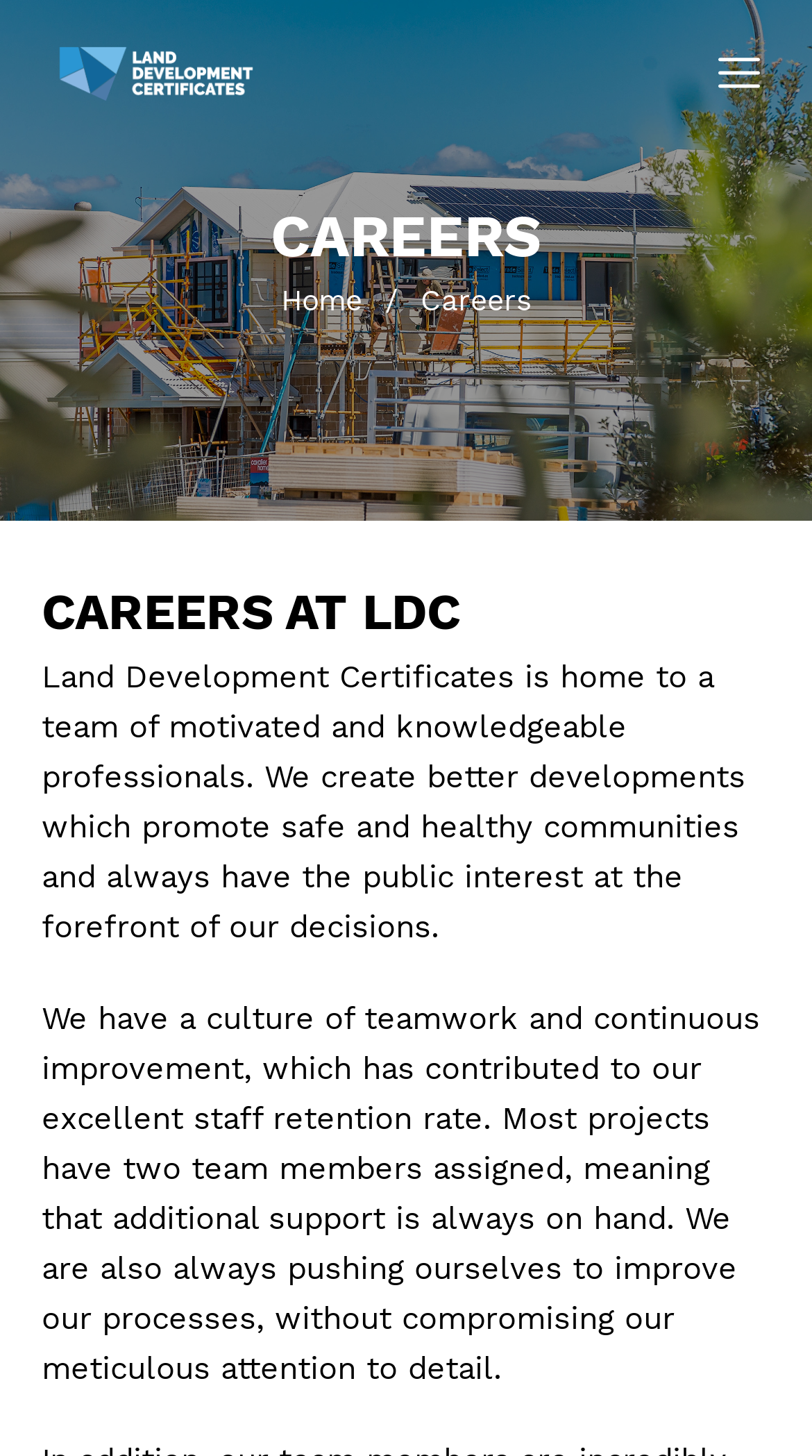What is the purpose of Land Development Certificates?
Examine the screenshot and reply with a single word or phrase.

Create safe and healthy communities